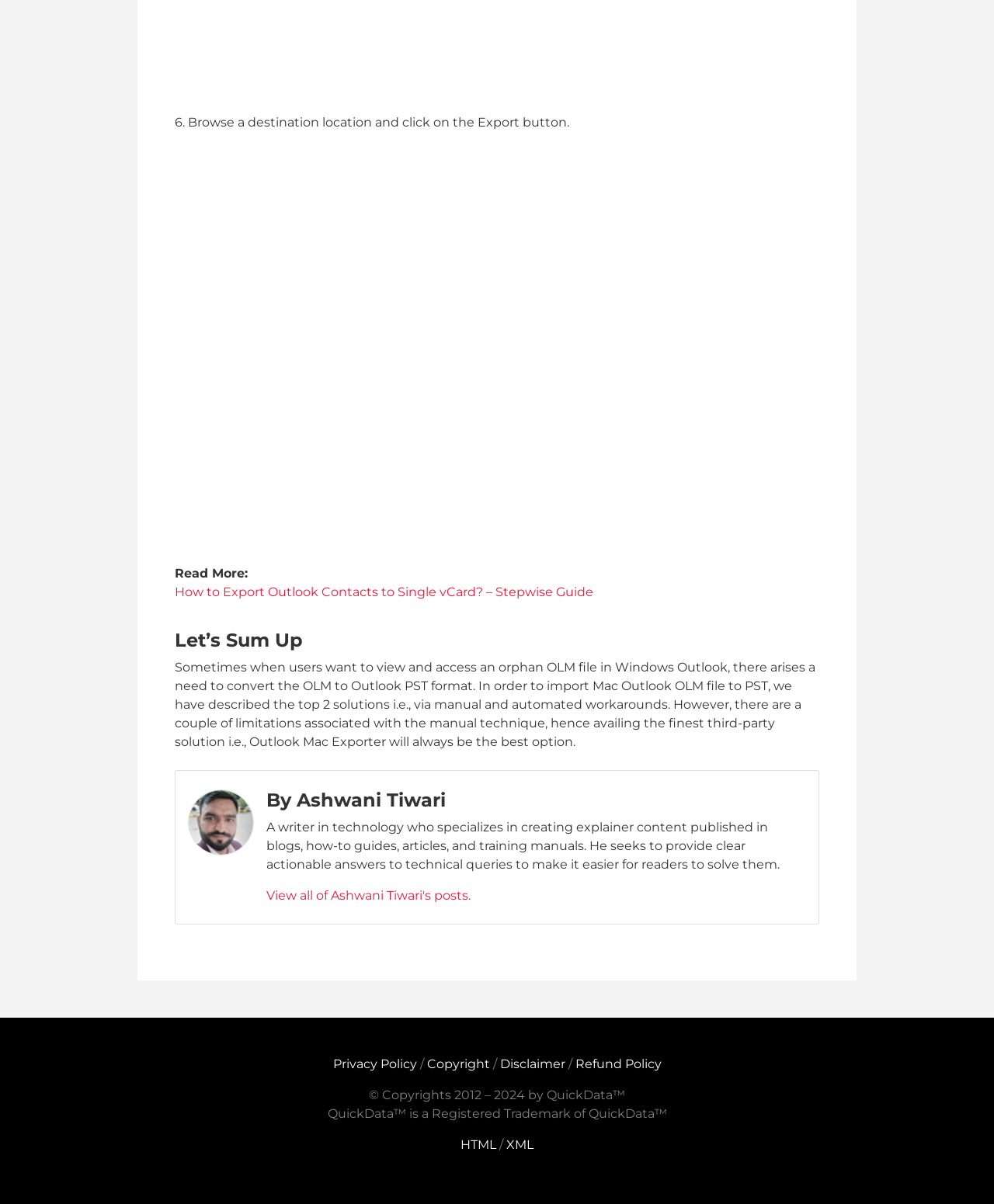Please answer the following question using a single word or phrase: 
How many solutions are described to import Mac Outlook OLM file to PST?

2